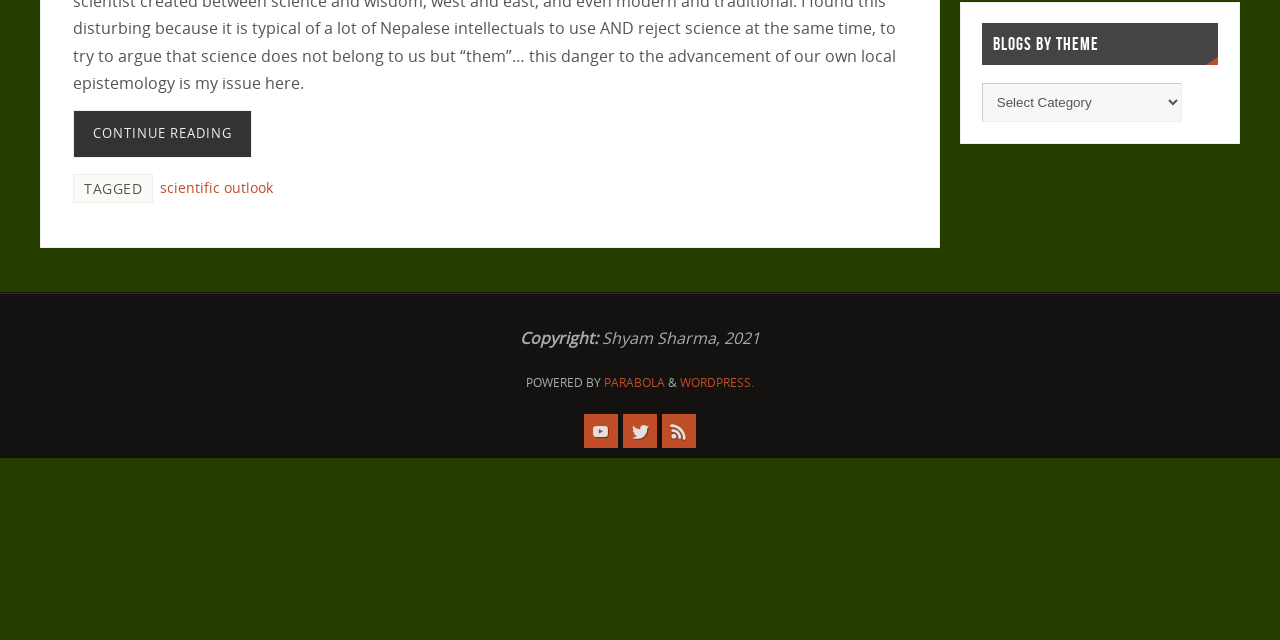Determine the bounding box of the UI element mentioned here: "Off". The coordinates must be in the format [left, top, right, bottom] with values ranging from 0 to 1.

None